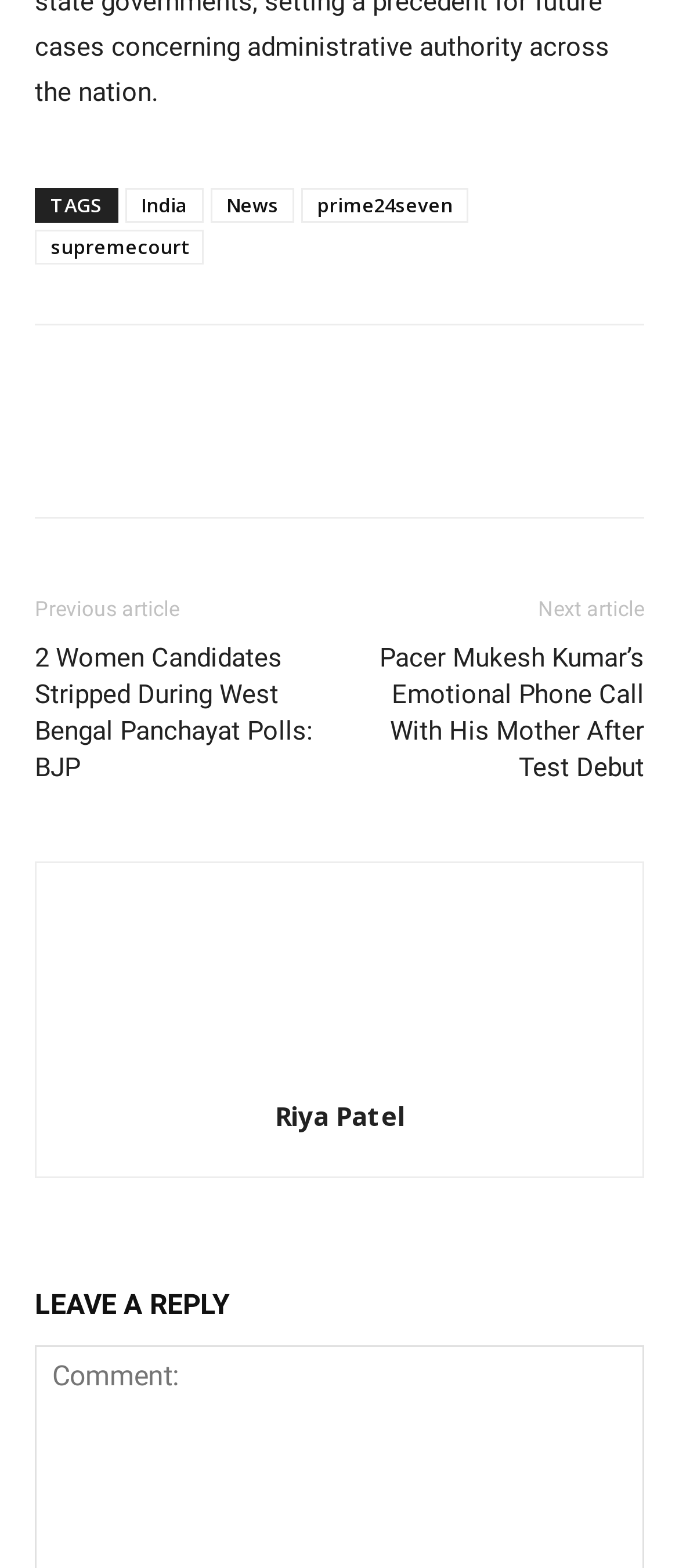Find the bounding box coordinates for the HTML element described in this sentence: "Riya Patel". Provide the coordinates as four float numbers between 0 and 1, in the format [left, top, right, bottom].

[0.405, 0.7, 0.595, 0.723]